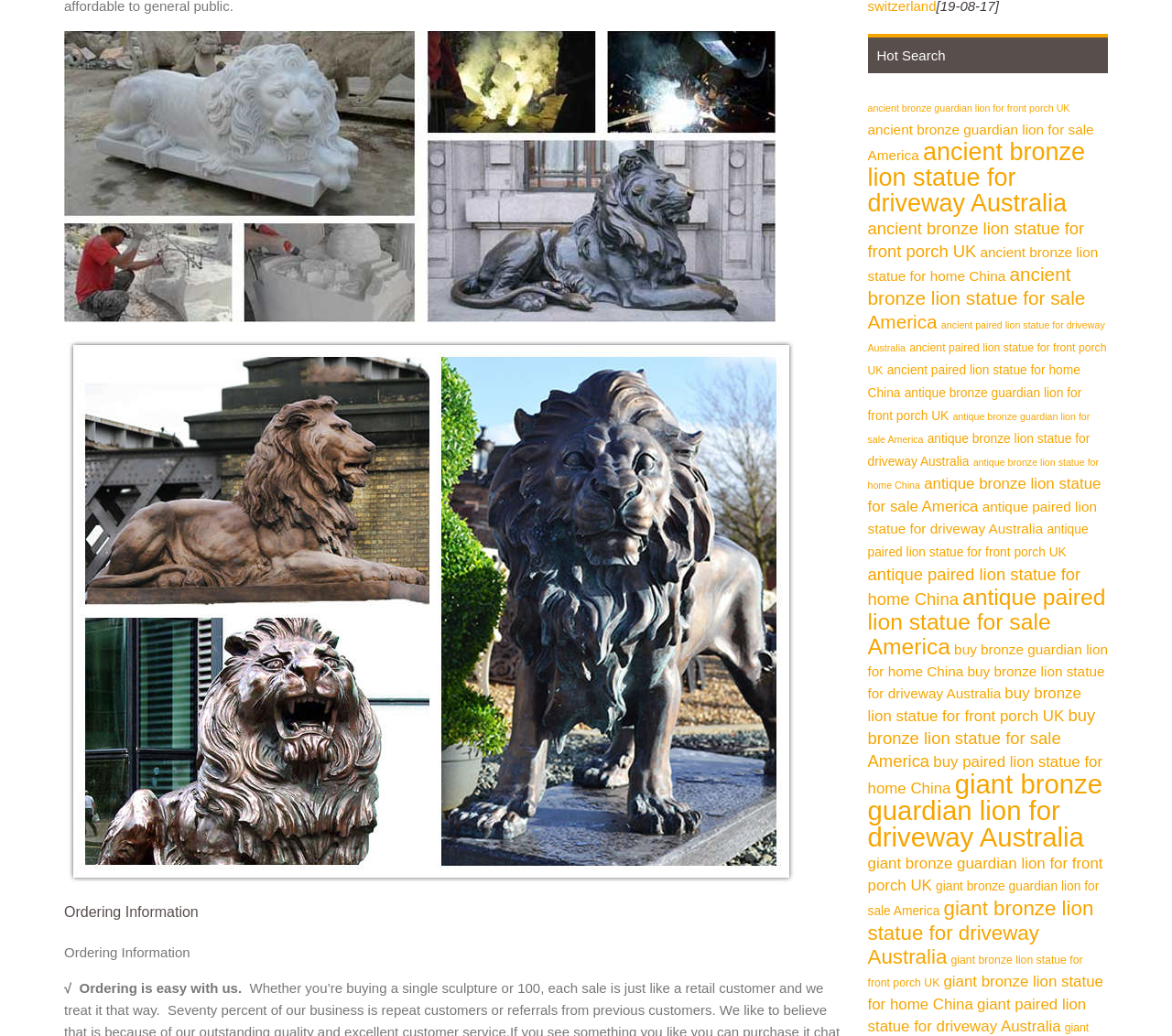How many links are related to 'antique paired lion statue'?
Answer the question with a single word or phrase derived from the image.

4